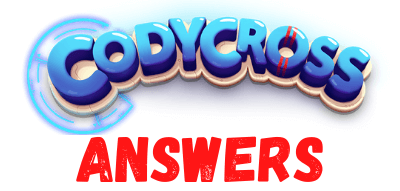Give a detailed account of the visual content in the image.

The image prominently features the logo for "Codycross," designed in a playful and colorful style. The word "Codycross" is rendered in large, bold blue letters with a 3D effect, complemented by a subtle glowing effect, giving it a vibrant appearance. Below the logo, the word "ANSWERS" is displayed in bright red, emphasizing the purpose of the image as a resource for solving puzzles. This engaging design conveys an inviting and fun atmosphere, aligning perfectly with the ultimate goal of assisting players in navigating through Group 652 Puzzle 2 of the "Codycross" game.